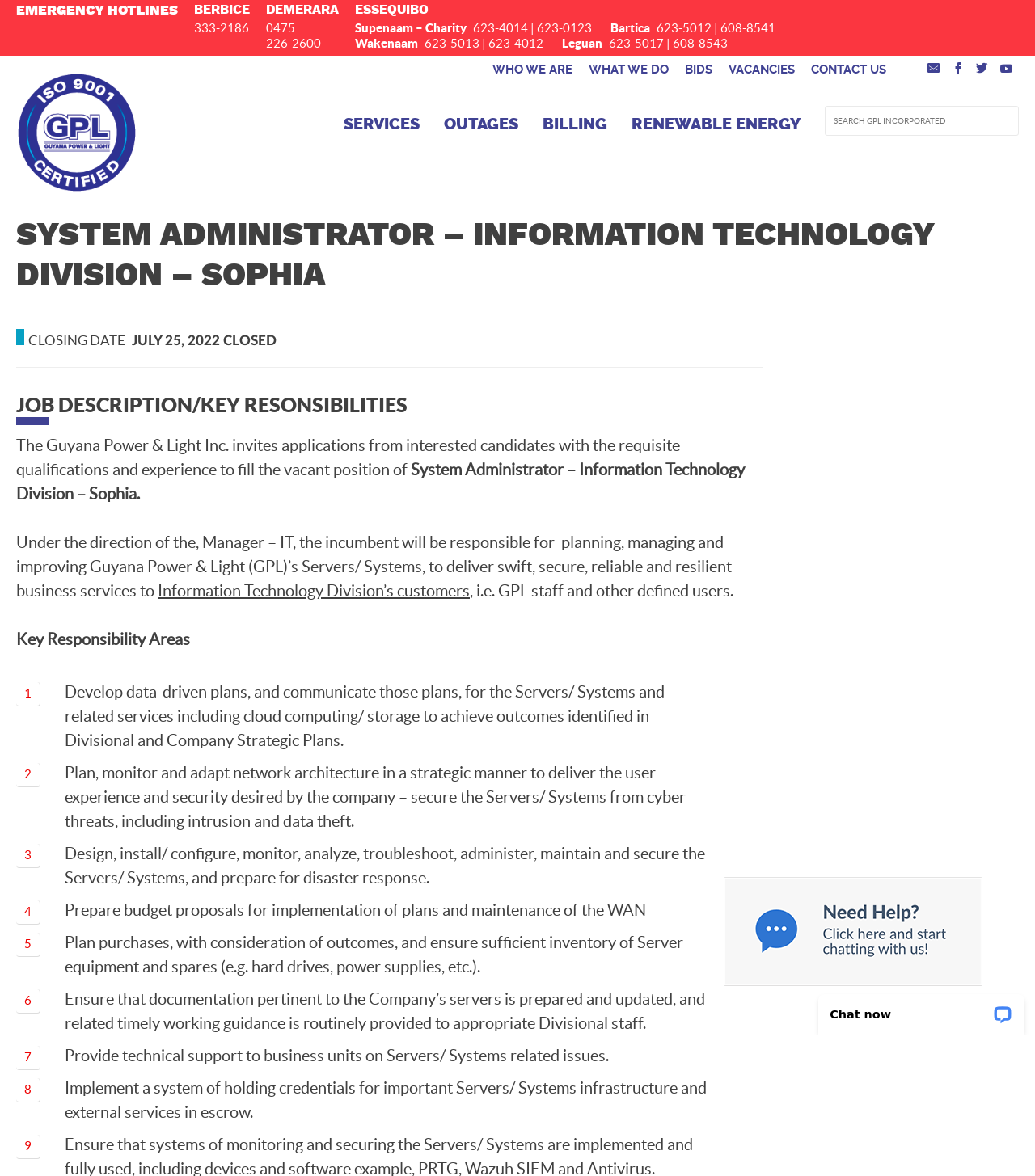Pinpoint the bounding box coordinates of the area that should be clicked to complete the following instruction: "Click on WHO WE ARE". The coordinates must be given as four float numbers between 0 and 1, i.e., [left, top, right, bottom].

[0.476, 0.053, 0.553, 0.065]